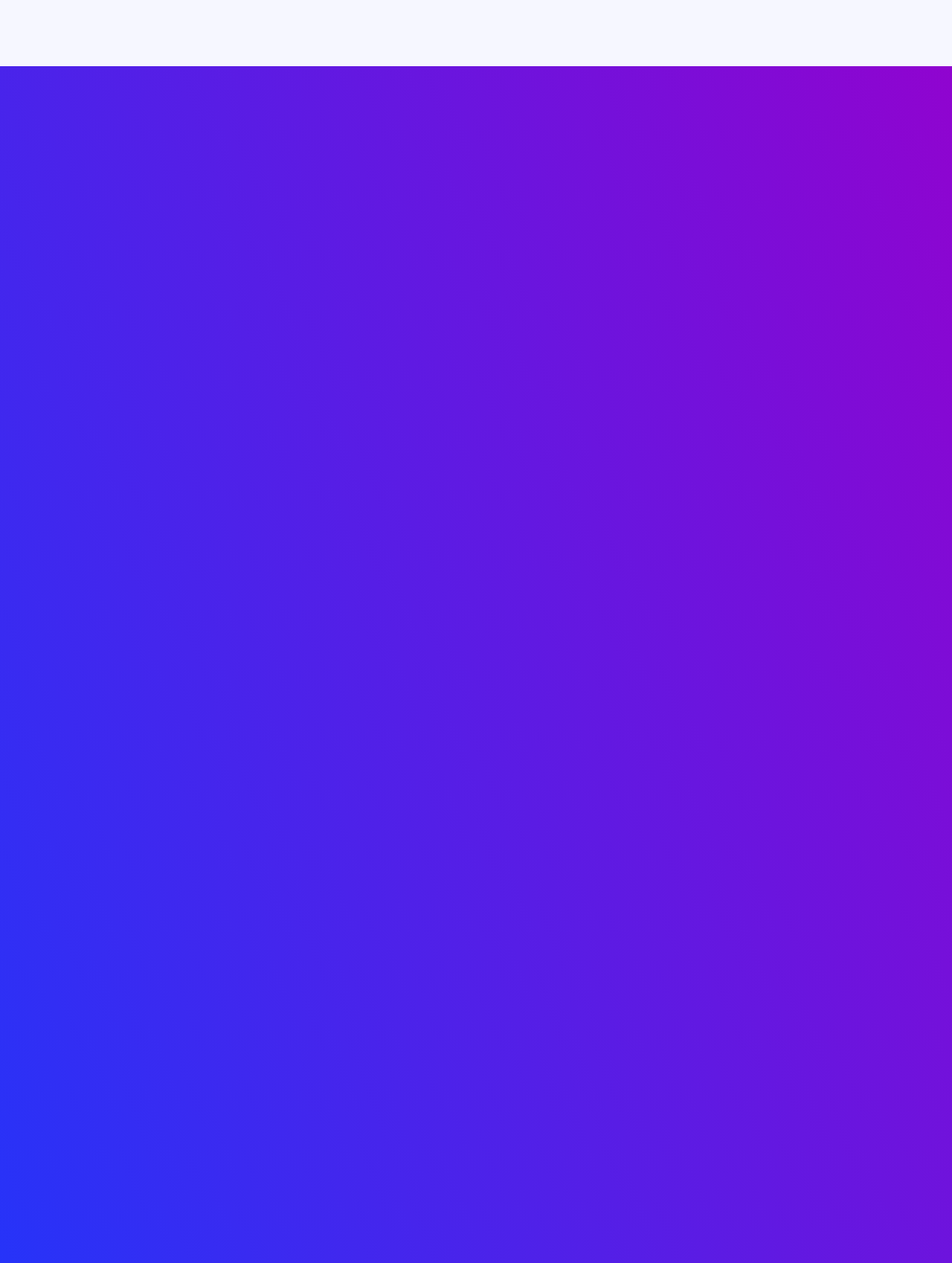Answer the question using only a single word or phrase: 
What is the last link in the 'Support' section?

Become a teacher